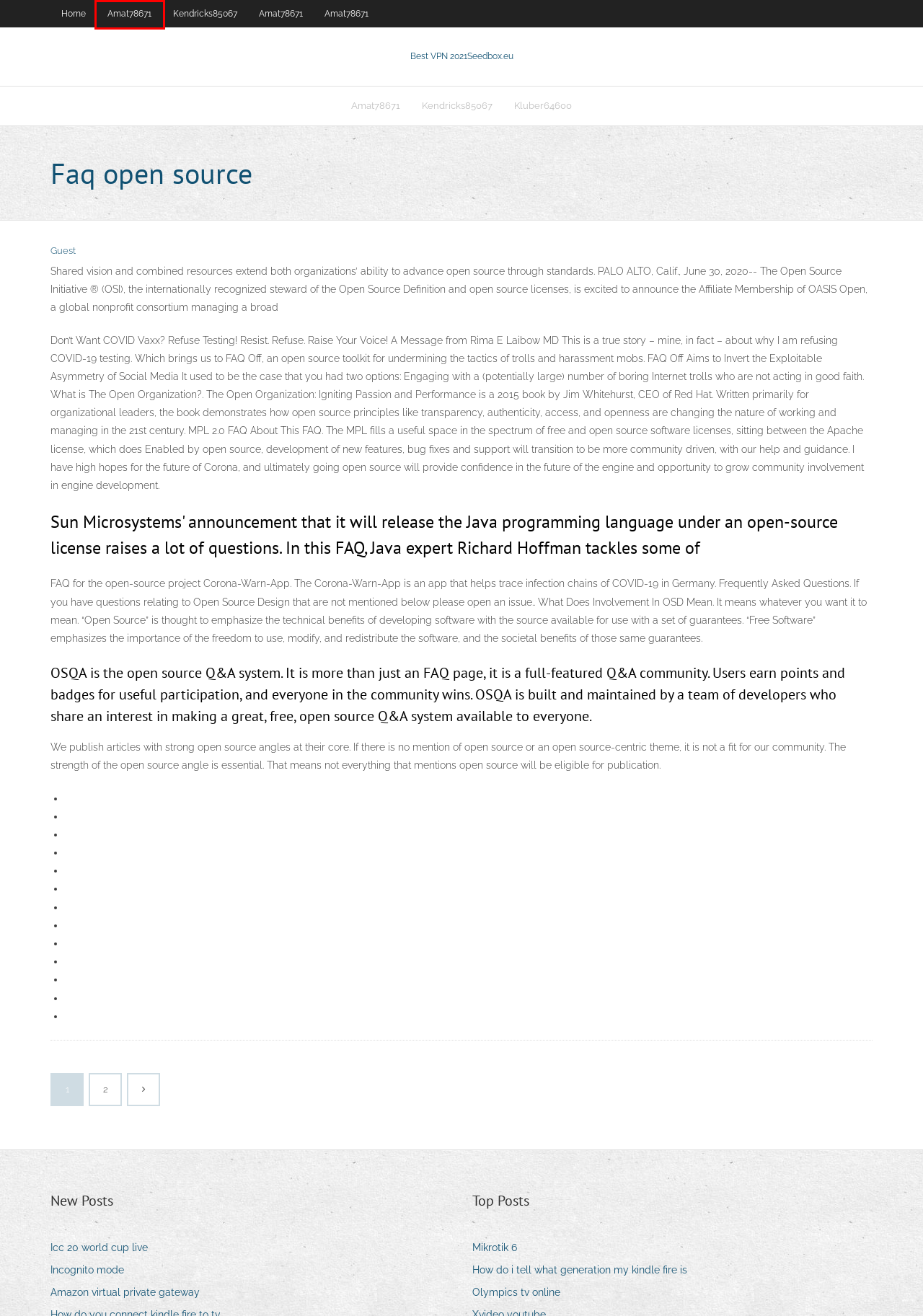With the provided screenshot showing a webpage and a red bounding box, determine which webpage description best fits the new page that appears after clicking the element inside the red box. Here are the options:
A. Icc 20 world cup live gxaxo
B. How do i write an introduction ezxtc
C. Kendricks85067 - vpnicncnsri.netlify.app
D. Incognito mode zvtgc
E. Amat78671 - vpnicncnsri.netlify.app
F. Daytona dog kennel and poker room uijvp
G. Amazon virtual private gateway qovai
H. Kluber64600 . vpnicncnsri.netlify.app

E